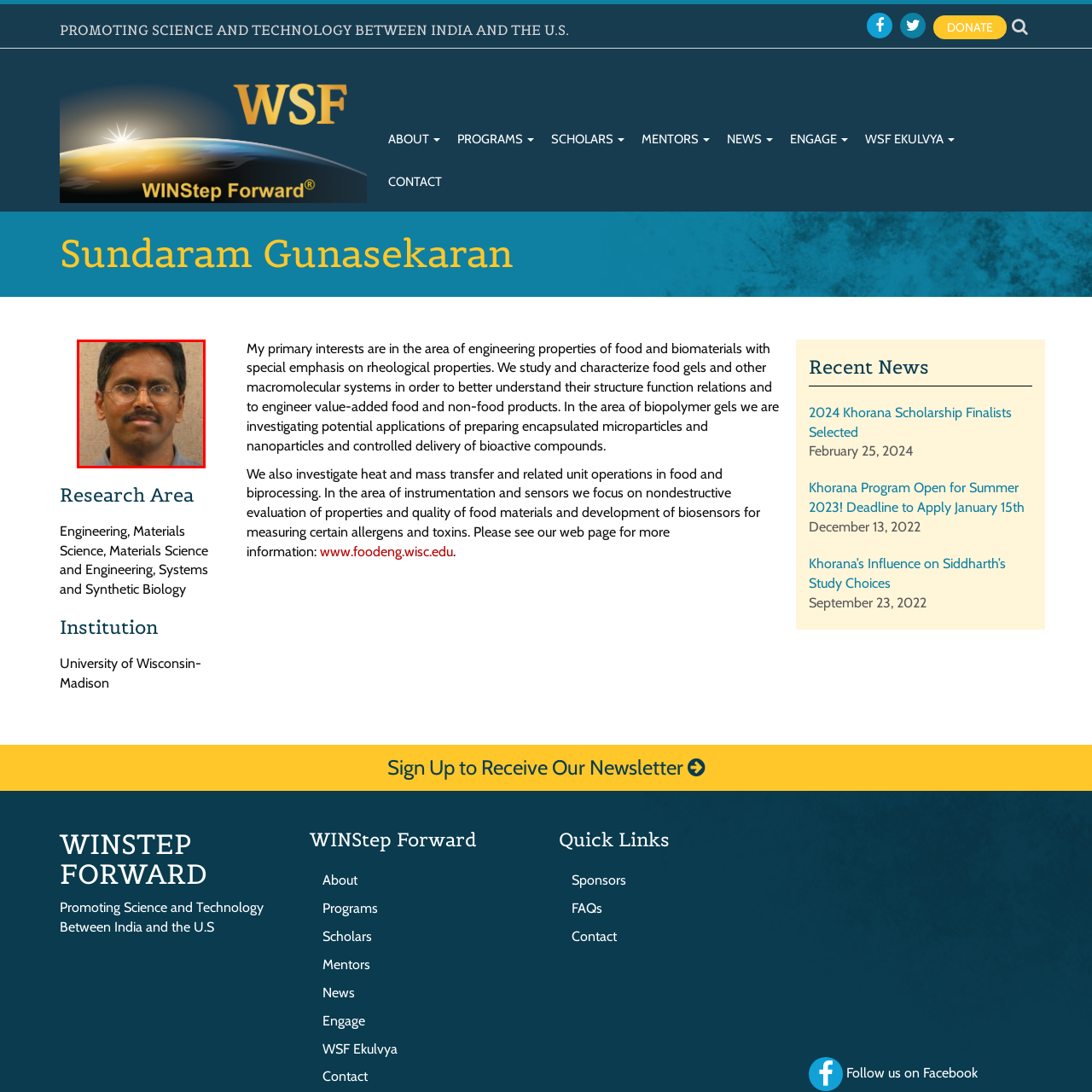Examine the area surrounded by the red box and describe it in detail.

The image features a portrait of Sundaram Gunasekaran, a prominent figure in the field of engineering and materials science. He is depicted with a focused expression, wearing glasses and a casual shirt, which reflects his approachable nature. Gunasekaran is affiliated with the University of Wisconsin-Madison, where he conducts research on the engineering properties of food and biomaterials. His work emphasizes rheological properties and aims to enhance the understanding of food gels and macromolecular systems. This image is positioned alongside his professional details, highlighting his contributions to bridging science and technology, particularly between India and the U.S.